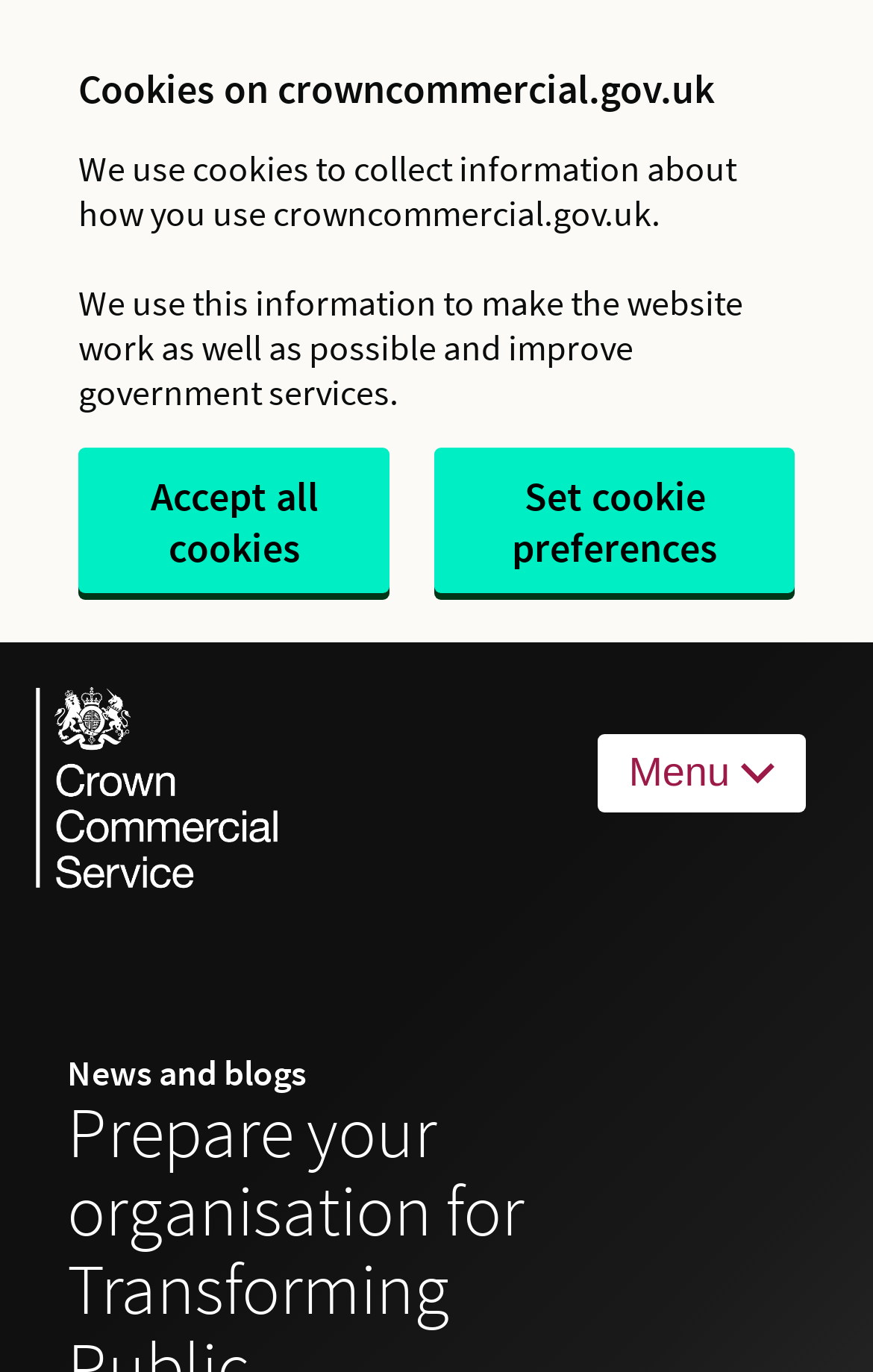What is the name of the website? Examine the screenshot and reply using just one word or a brief phrase.

CCS